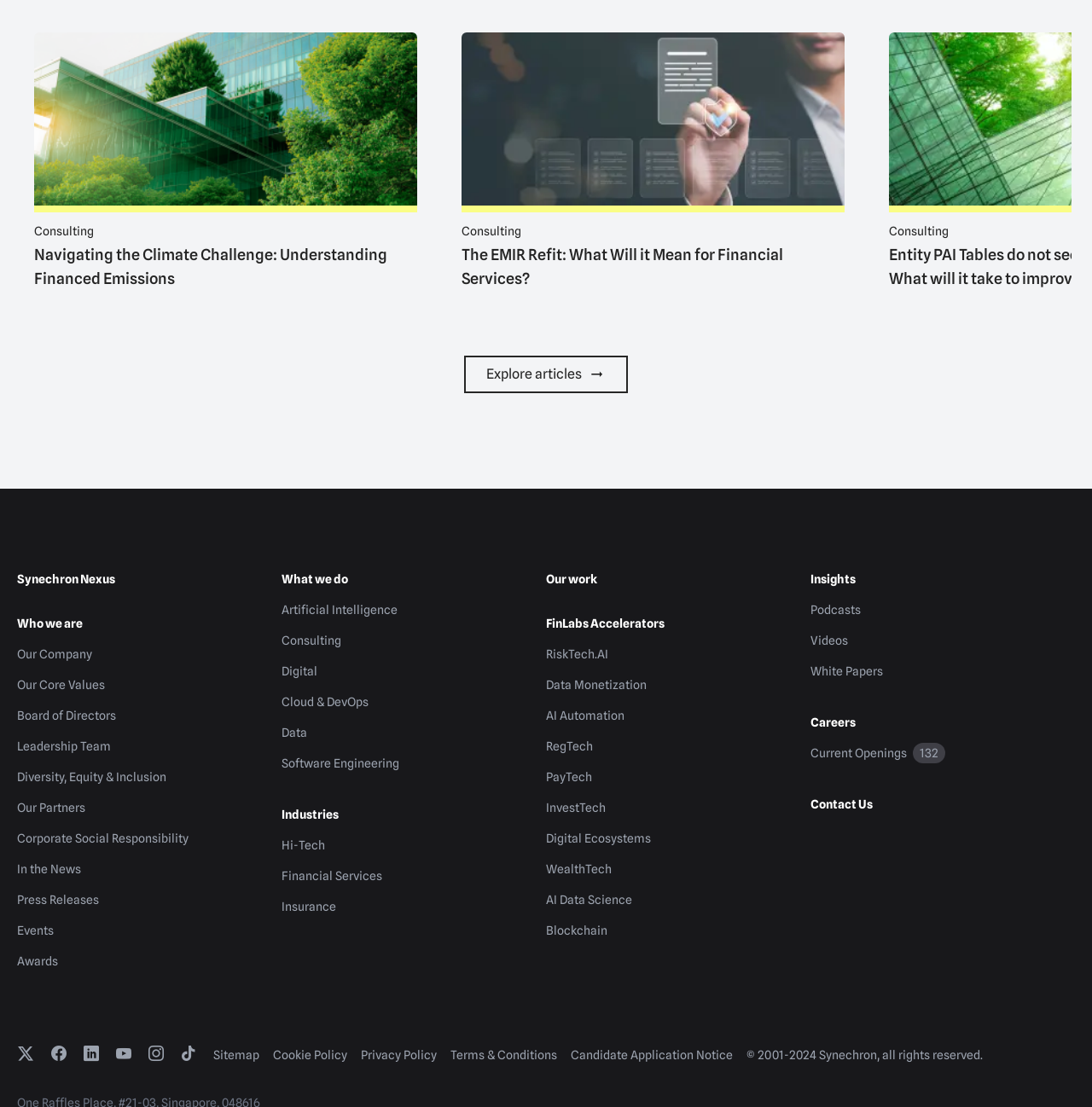Identify the bounding box for the UI element described as: "Diversity, Equity & Inclusion". Ensure the coordinates are four float numbers between 0 and 1, formatted as [left, top, right, bottom].

[0.016, 0.696, 0.152, 0.708]